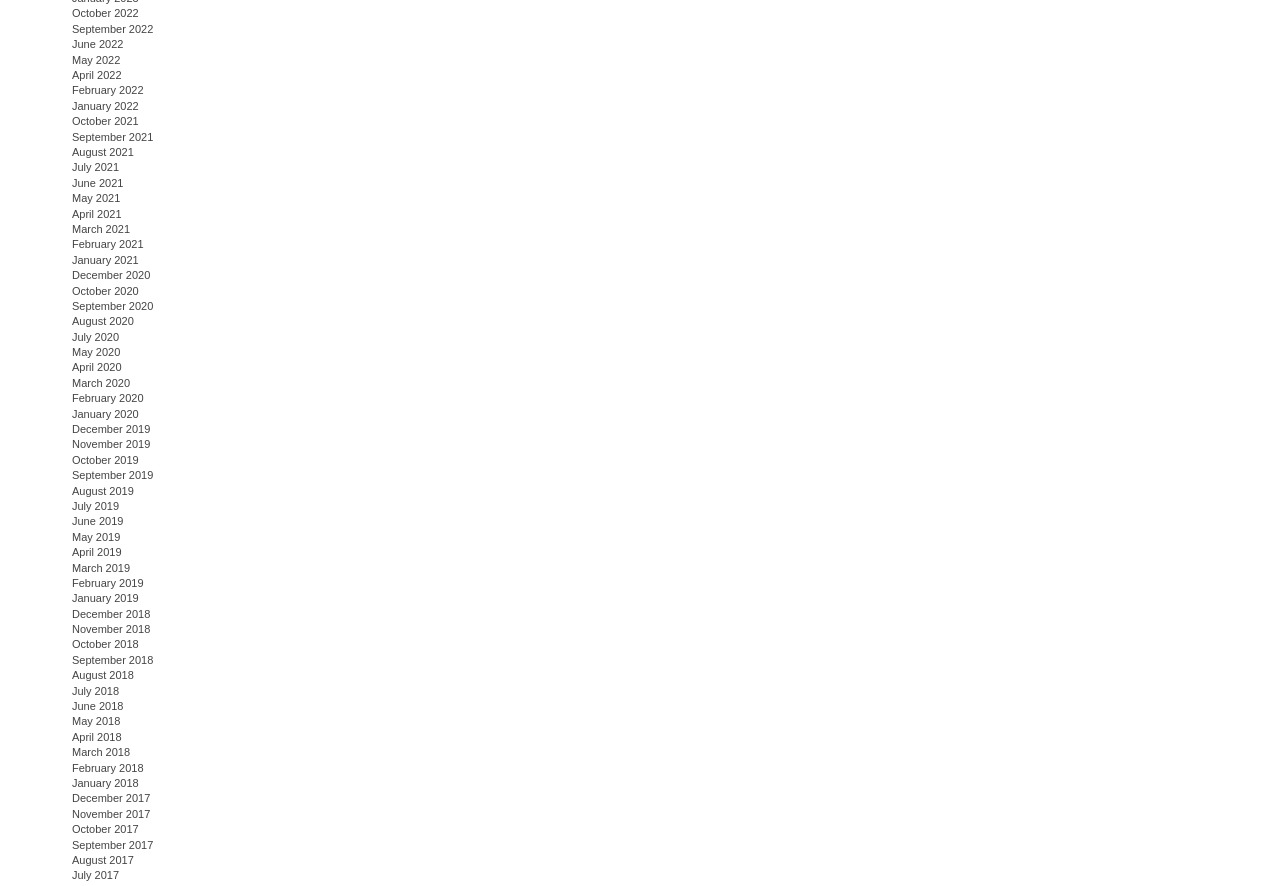Locate and provide the bounding box coordinates for the HTML element that matches this description: "March 2021".

[0.056, 0.252, 0.102, 0.265]